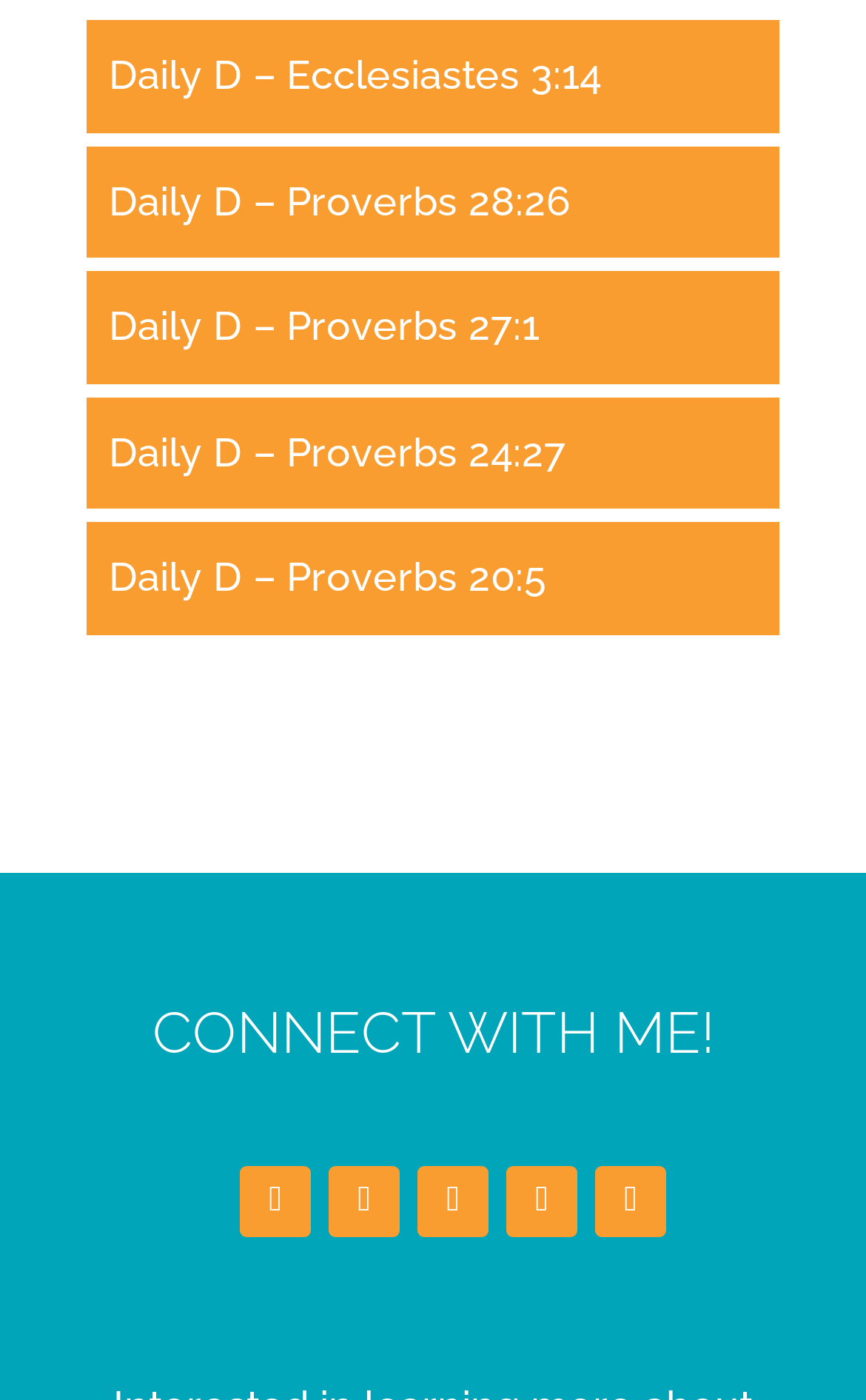Please specify the coordinates of the bounding box for the element that should be clicked to carry out this instruction: "Click on the Instagram link". The coordinates must be four float numbers between 0 and 1, formatted as [left, top, right, bottom].

[0.482, 0.833, 0.564, 0.883]